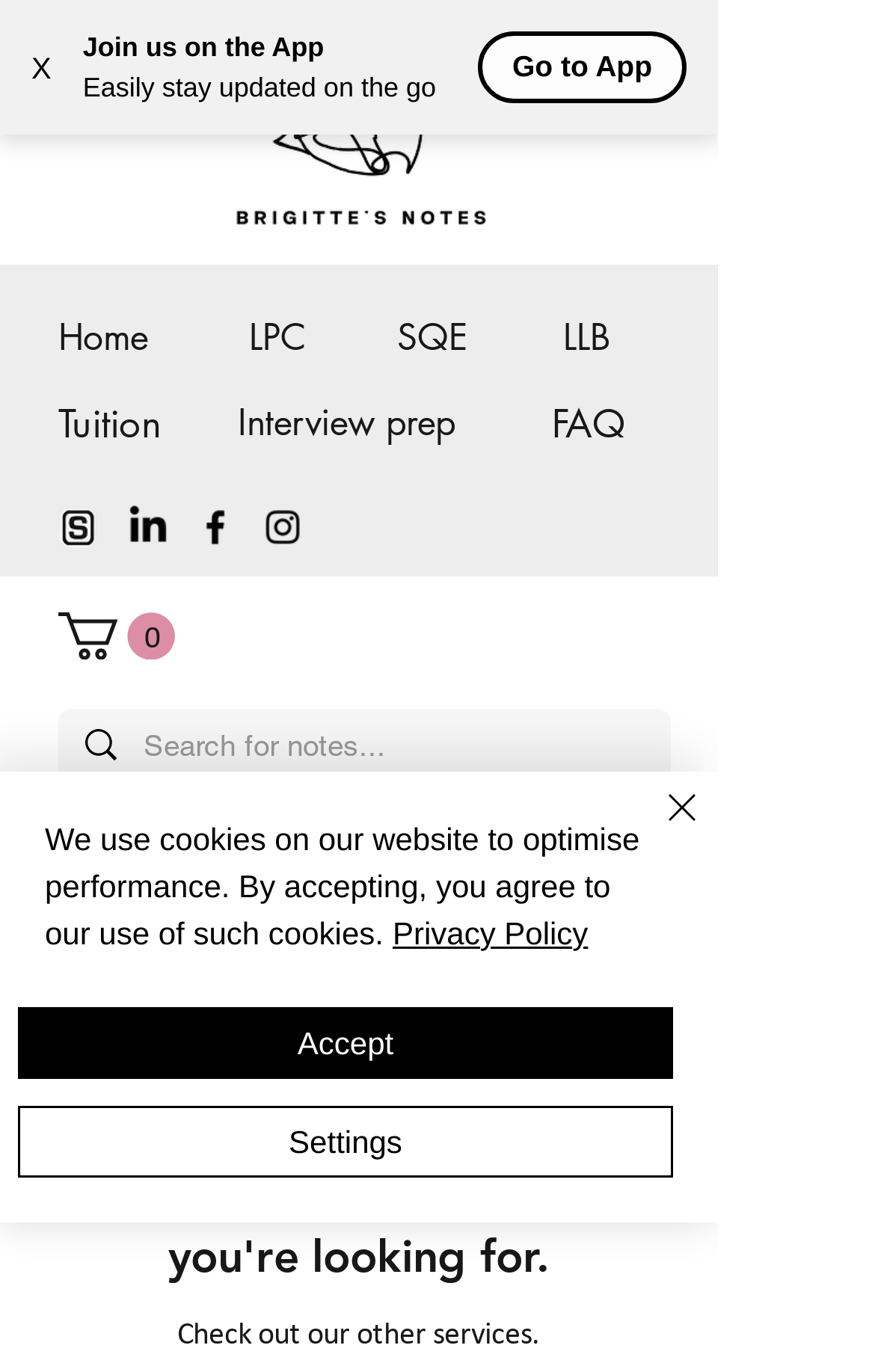Locate the bounding box coordinates of the clickable area to execute the instruction: "Search for notes". Provide the coordinates as four float numbers between 0 and 1, represented as [left, top, right, bottom].

[0.164, 0.517, 0.669, 0.573]